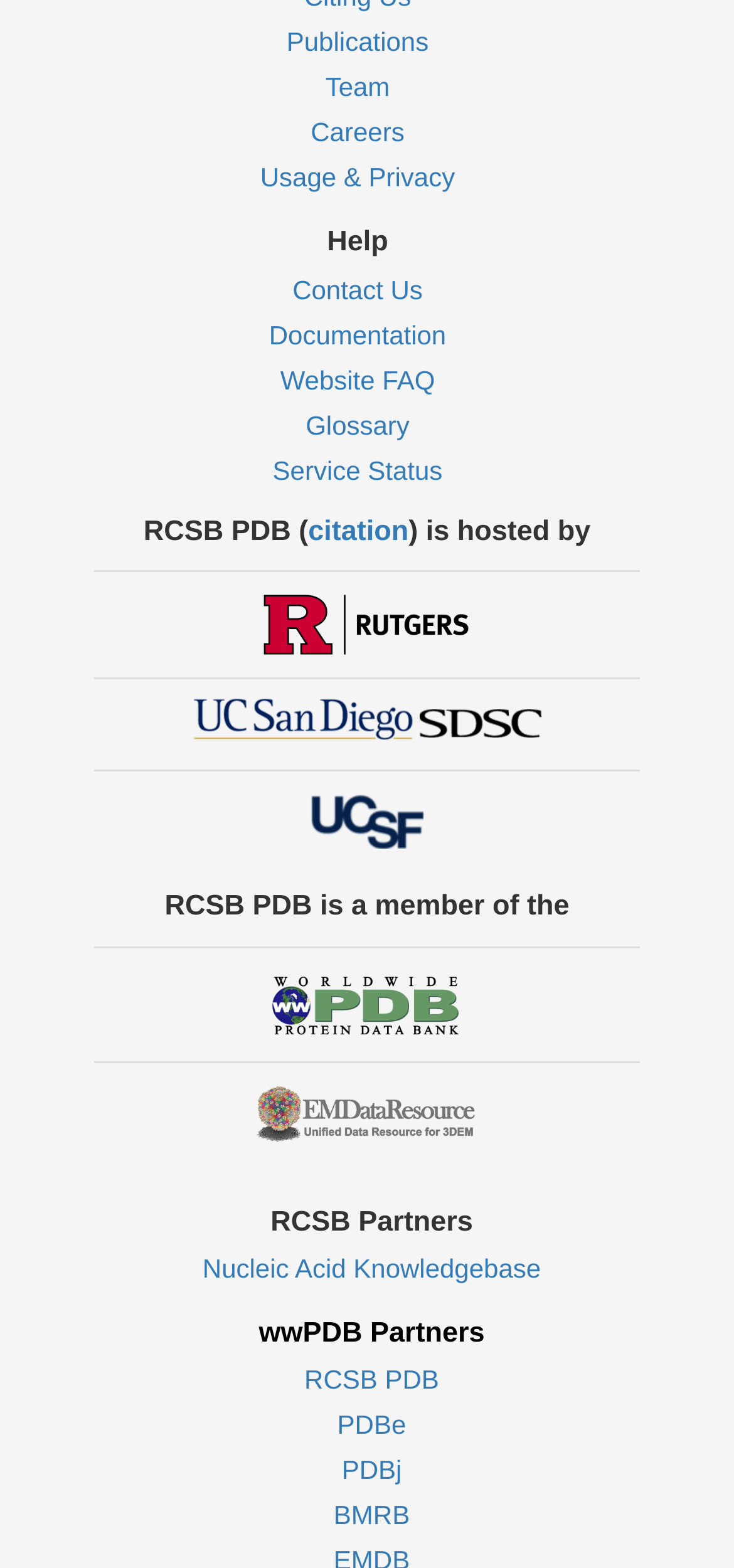Identify and provide the bounding box for the element described by: "alt="San Diego Supercomputer Center logo"".

[0.571, 0.451, 0.737, 0.47]